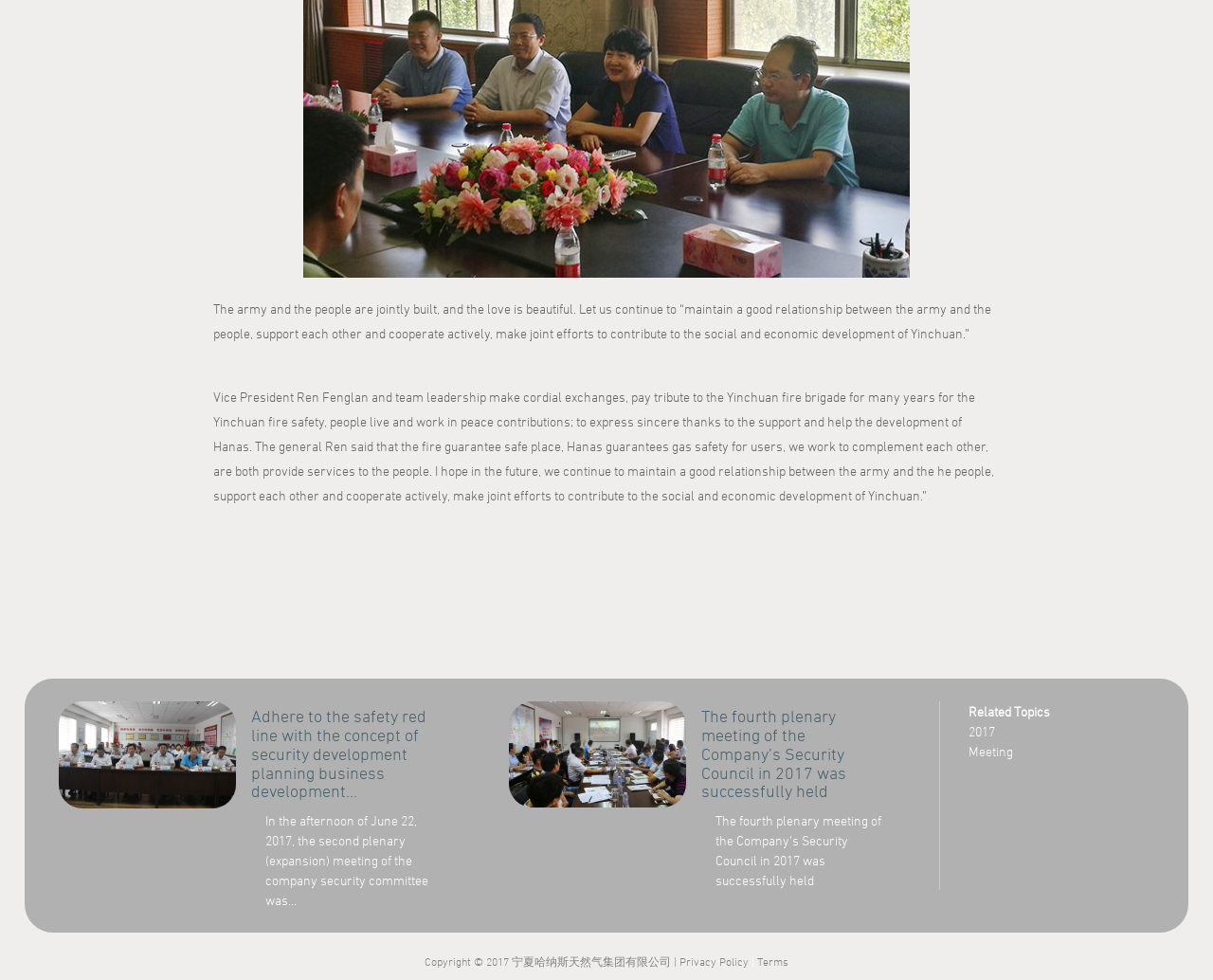What is the date of the second plenary meeting of the company security committee?
Kindly offer a detailed explanation using the data available in the image.

The StaticText element with the content 'In the afternoon of June 22, 2017, the second plenary (expansion) meeting of the company security committee was...' provides the date of the meeting.